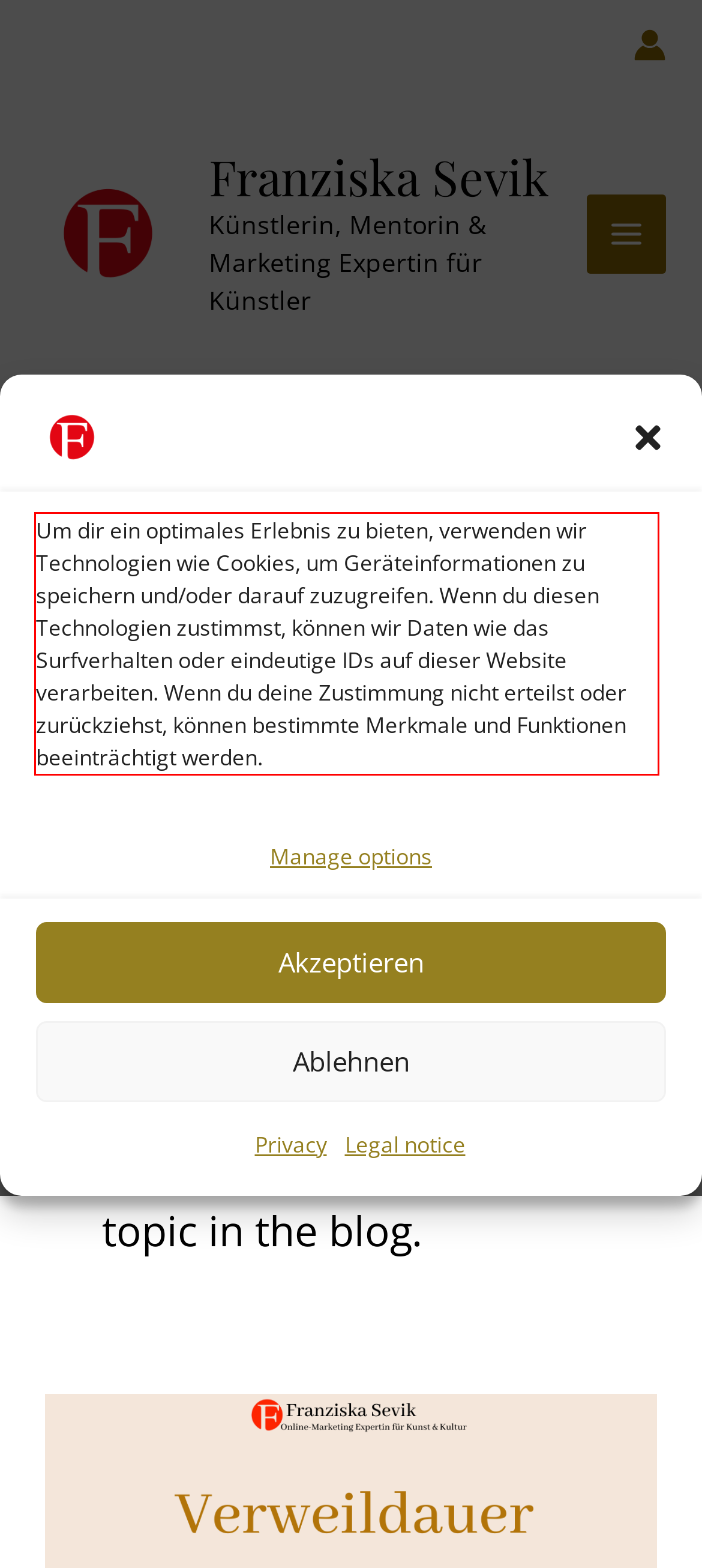In the screenshot of the webpage, find the red bounding box and perform OCR to obtain the text content restricted within this red bounding box.

Um dir ein optimales Erlebnis zu bieten, verwenden wir Technologien wie Cookies, um Geräteinformationen zu speichern und/oder darauf zuzugreifen. Wenn du diesen Technologien zustimmst, können wir Daten wie das Surfverhalten oder eindeutige IDs auf dieser Website verarbeiten. Wenn du deine Zustimmung nicht erteilst oder zurückziehst, können bestimmte Merkmale und Funktionen beeinträchtigt werden.